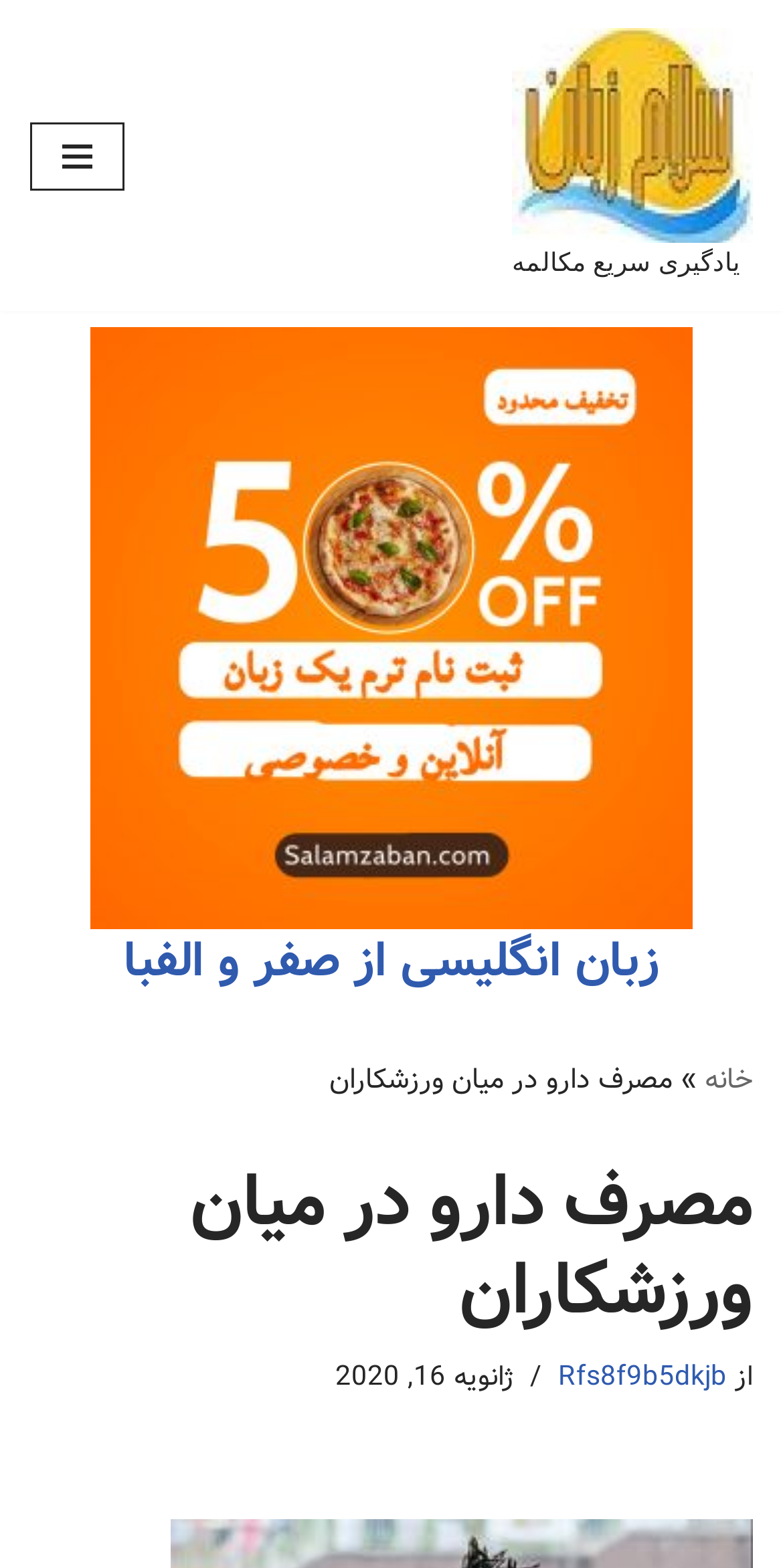Extract the bounding box coordinates for the UI element described as: "پرش به محتوا".

[0.923, 0.041, 1.0, 0.067]